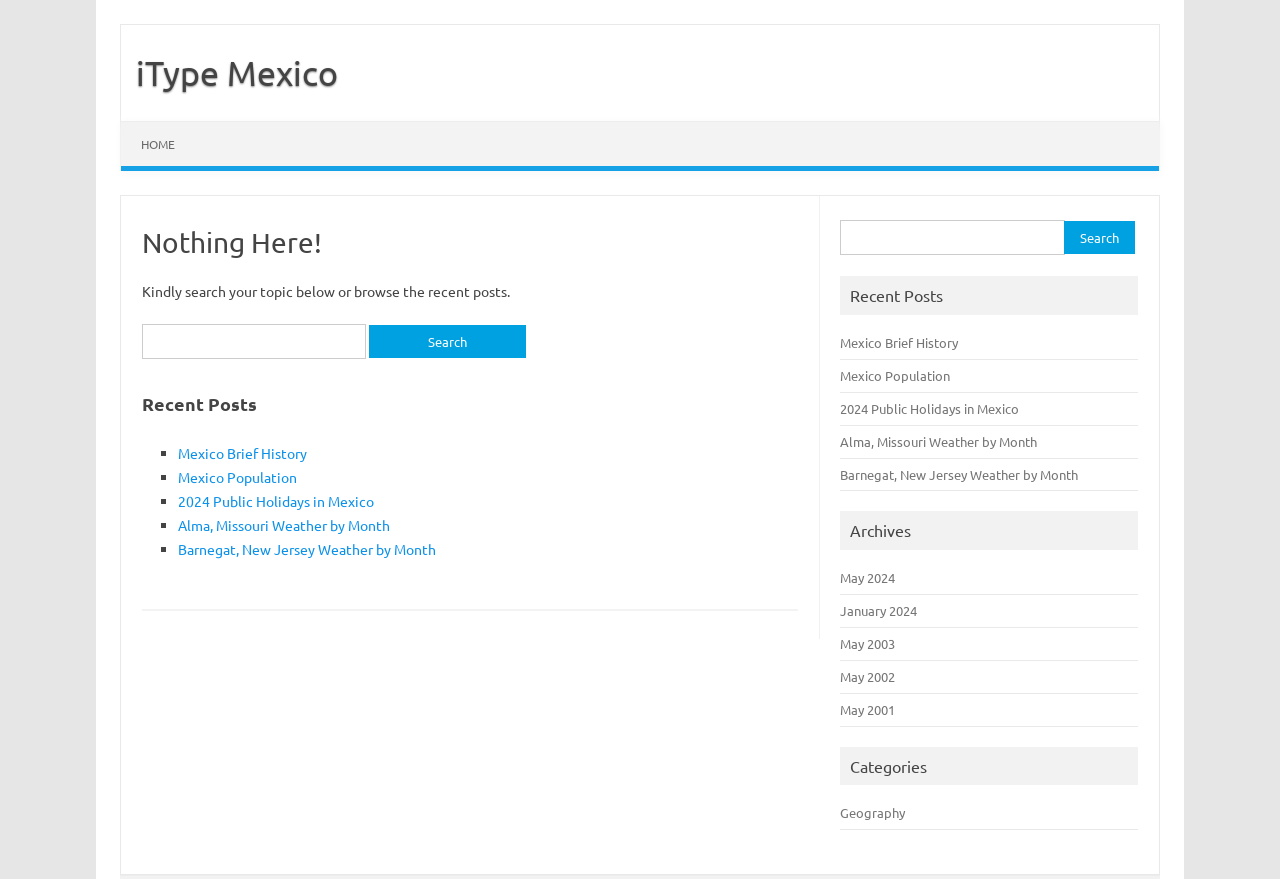What type of content is listed under 'Recent Posts'?
Please provide a detailed and comprehensive answer to the question.

The 'Recent Posts' section lists links to various articles or blog posts. These links have descriptive titles such as 'Mexico Brief History', 'Mexico Population', and '2024 Public Holidays in Mexico', indicating that they are related to informative content.